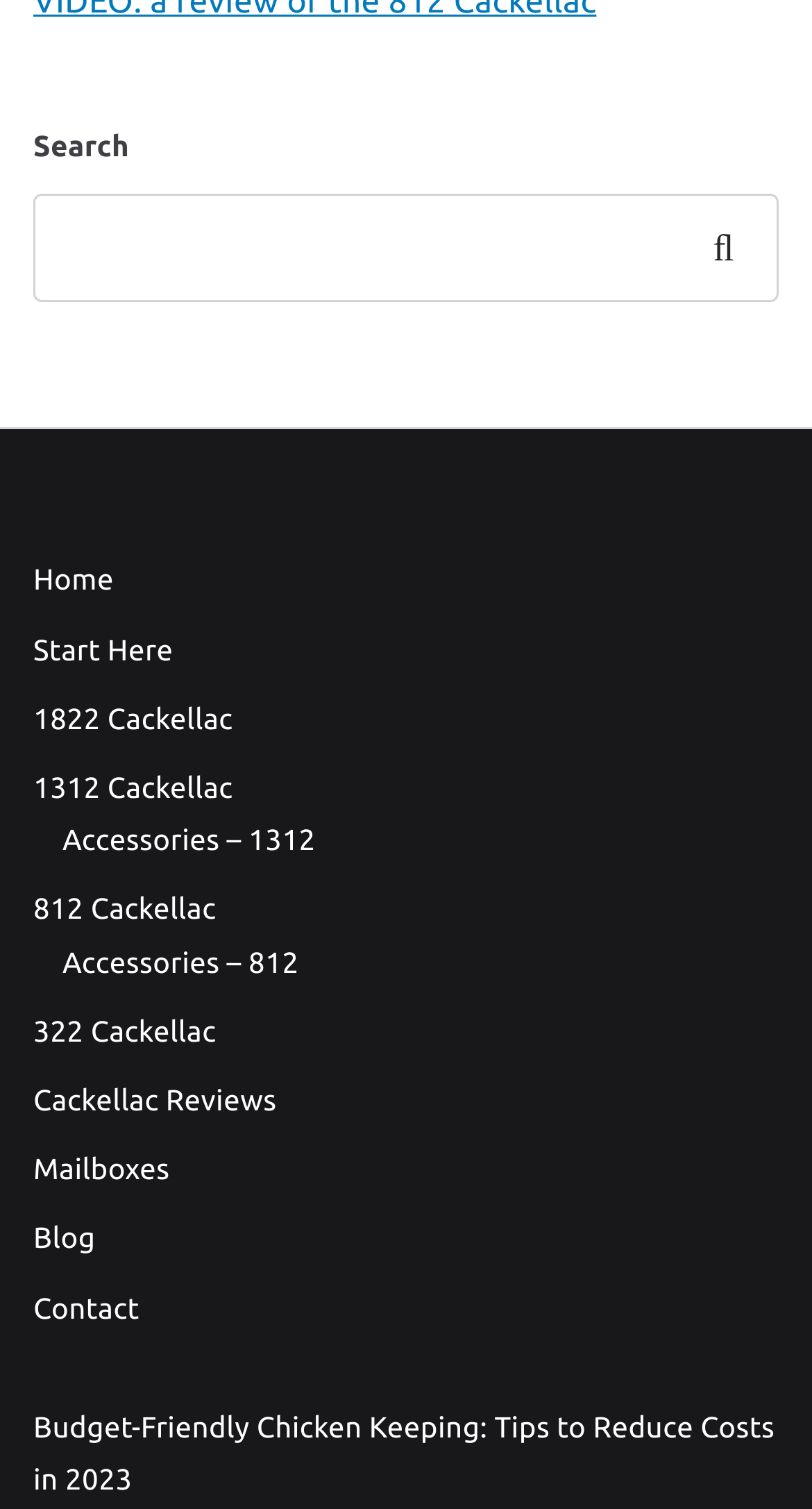Identify the bounding box coordinates of the clickable region necessary to fulfill the following instruction: "go to home page". The bounding box coordinates should be four float numbers between 0 and 1, i.e., [left, top, right, bottom].

[0.041, 0.368, 0.959, 0.403]